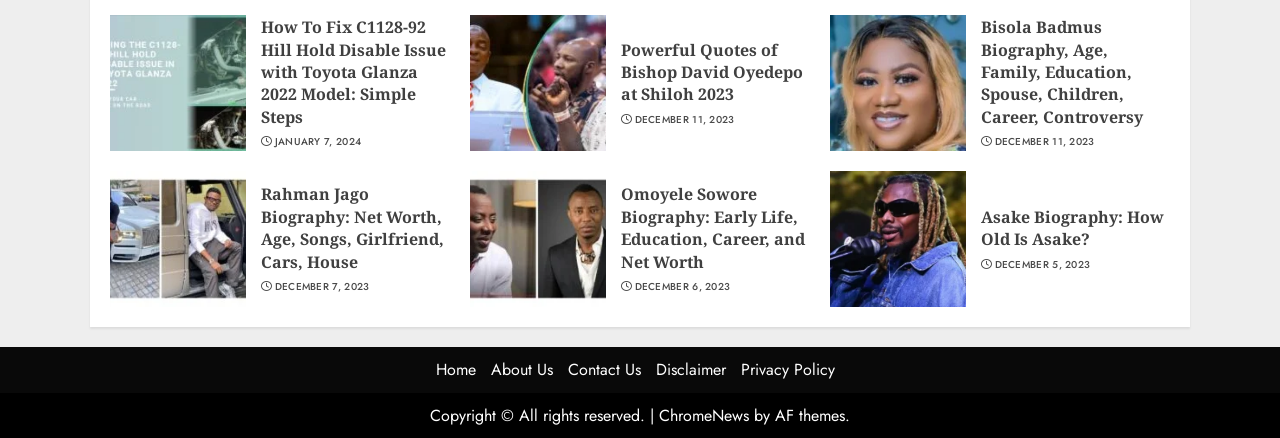What is the date of the second article? Based on the screenshot, please respond with a single word or phrase.

DECEMBER 11, 2023